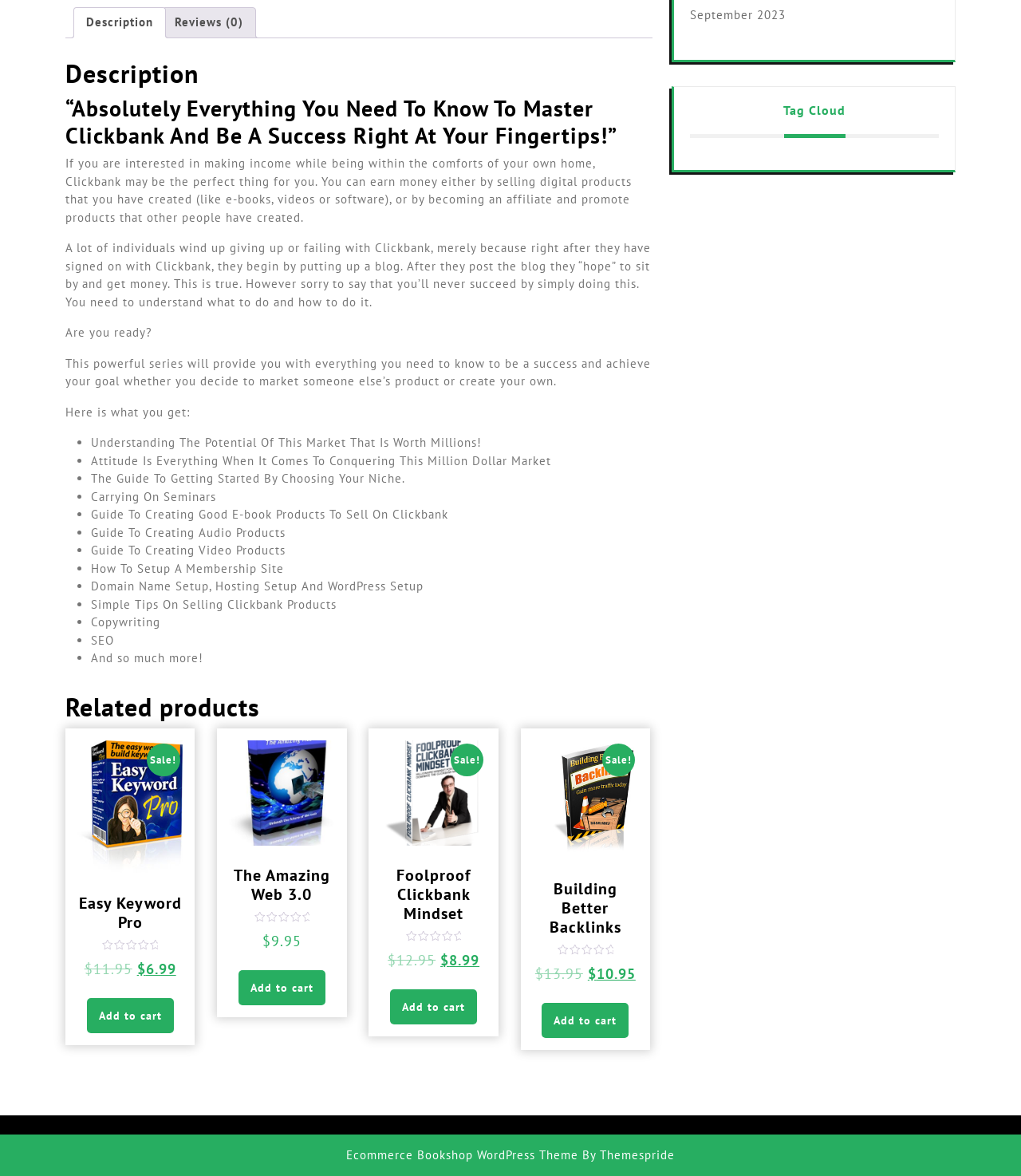Given the element description: "Add to cart", predict the bounding box coordinates of this UI element. The coordinates must be four float numbers between 0 and 1, given as [left, top, right, bottom].

[0.531, 0.852, 0.616, 0.882]